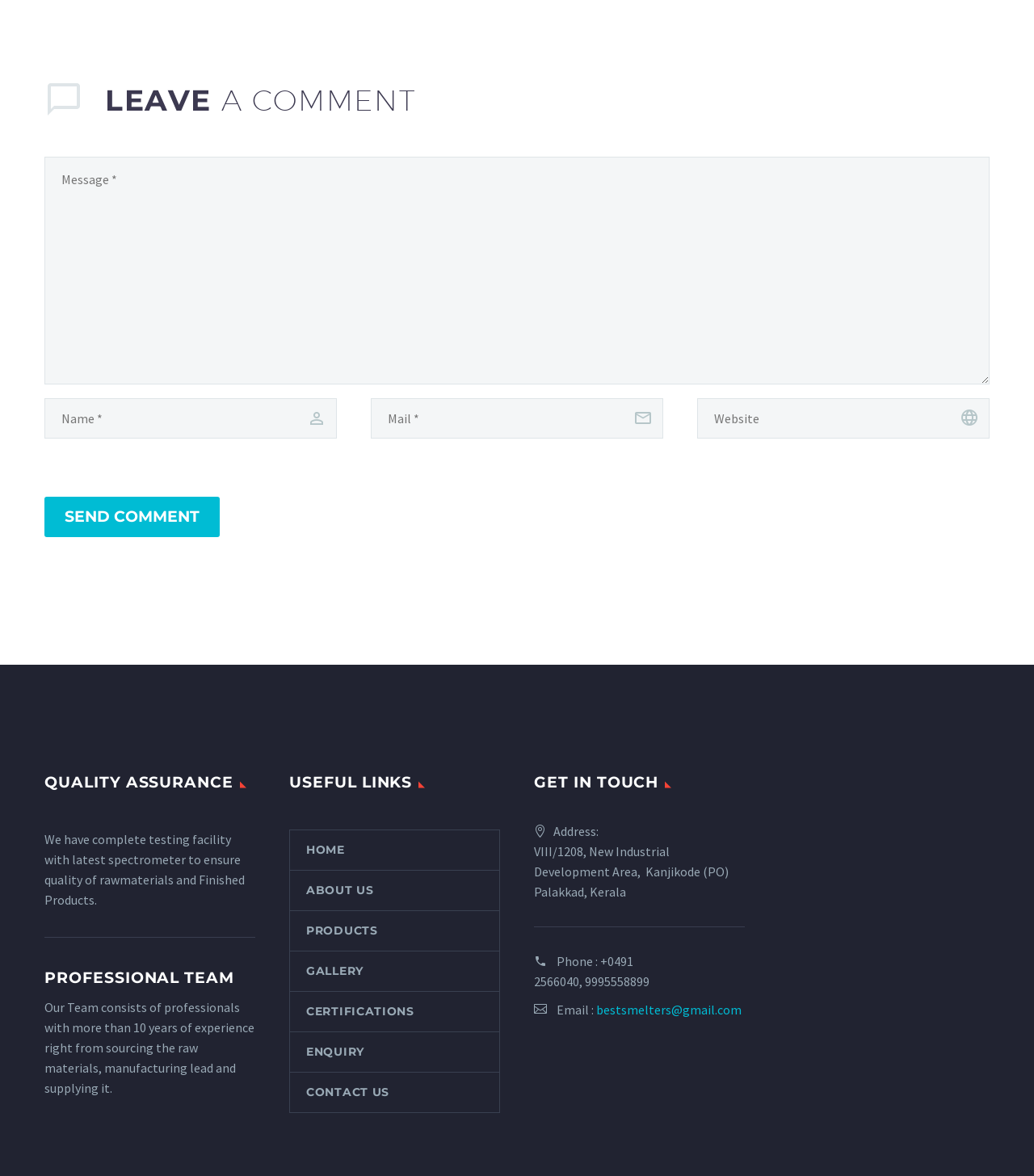What is the address of the company?
Utilize the image to construct a detailed and well-explained answer.

The webpage has a static text 'Address:' followed by the address 'VIII/1208, New Industrial Development Area, Kanjikode (PO)' which is the address of the company.